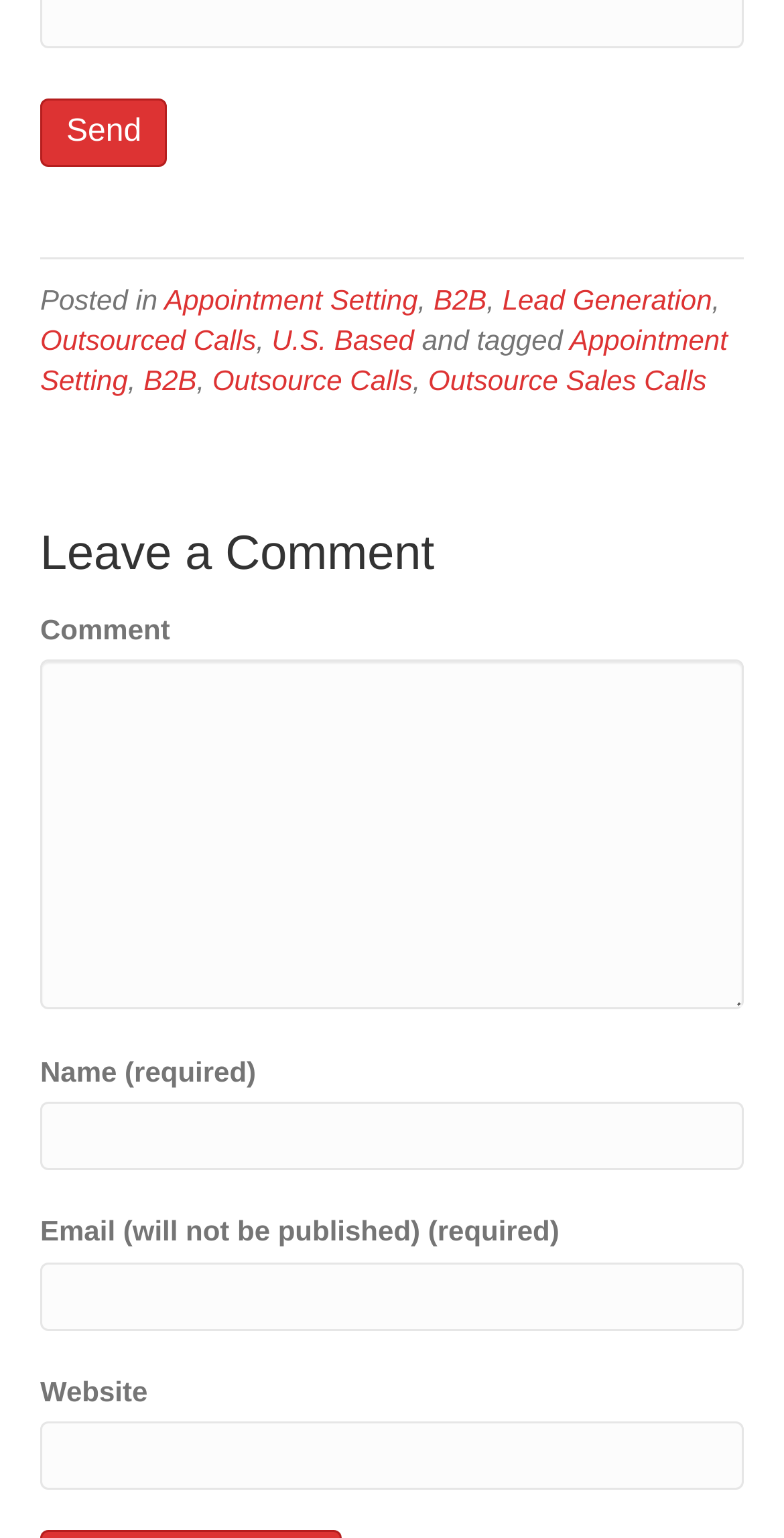Determine the bounding box coordinates for the element that should be clicked to follow this instruction: "Fill in the Name field". The coordinates should be given as four float numbers between 0 and 1, in the format [left, top, right, bottom].

[0.051, 0.716, 0.949, 0.761]